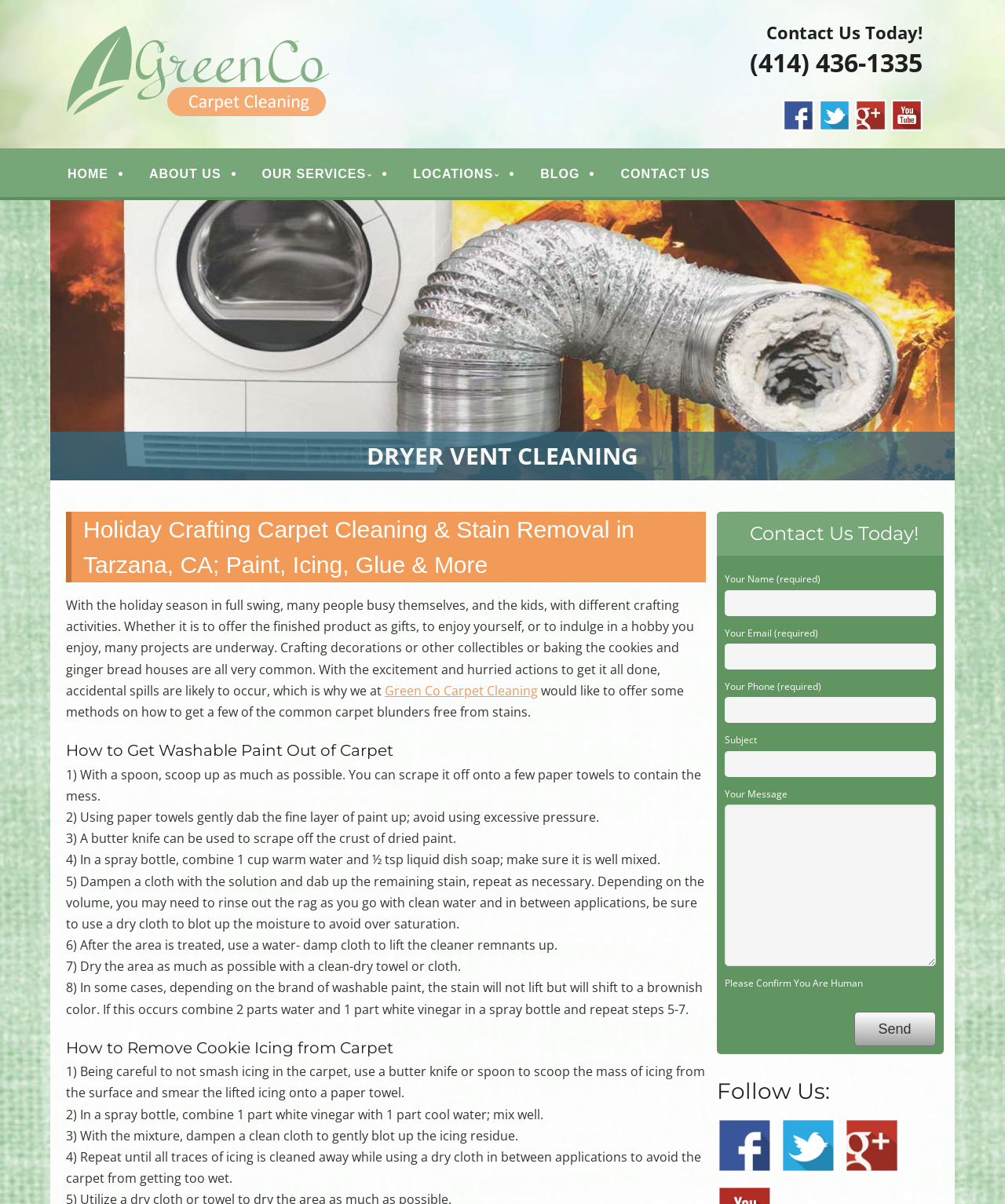Provide an in-depth description of the elements and layout of the webpage.

This webpage is about GreenCo Air Duct Cleaning, a company that provides carpet cleaning and stain removal services in Tarzana, CA. At the top of the page, there is a heading with the company name and a link to the company's website. Below this, there is a static text that reads "Quality Air Duct Cleaning". 

On the top-right corner, there are social media links to Facebook, Twitter, and Google+, each with an accompanying image. 

The main content of the page is divided into two sections. The first section is about holiday crafting and the potential for accidental spills and stains on carpets. It provides tips on how to remove washable paint and cookie icing from carpets. The text is organized into numbered steps, with headings that separate the different topics.

The second section is a contact form that allows users to send a message to the company. It includes fields for the user's name, email, phone number, subject, and message. There is also a button to send the message.

On the bottom-right corner, there is a heading that says "Follow Us:" with links to the company's social media profiles, including Facebook, Twitter, and Google+. Each link has an accompanying image.

There are also navigation links on the left side of the page, including "HOME", "ABOUT US", "OUR SERVICES", "LOCATIONS", "BLOG", and "CONTACT US". These links are organized into a list with bullet points.